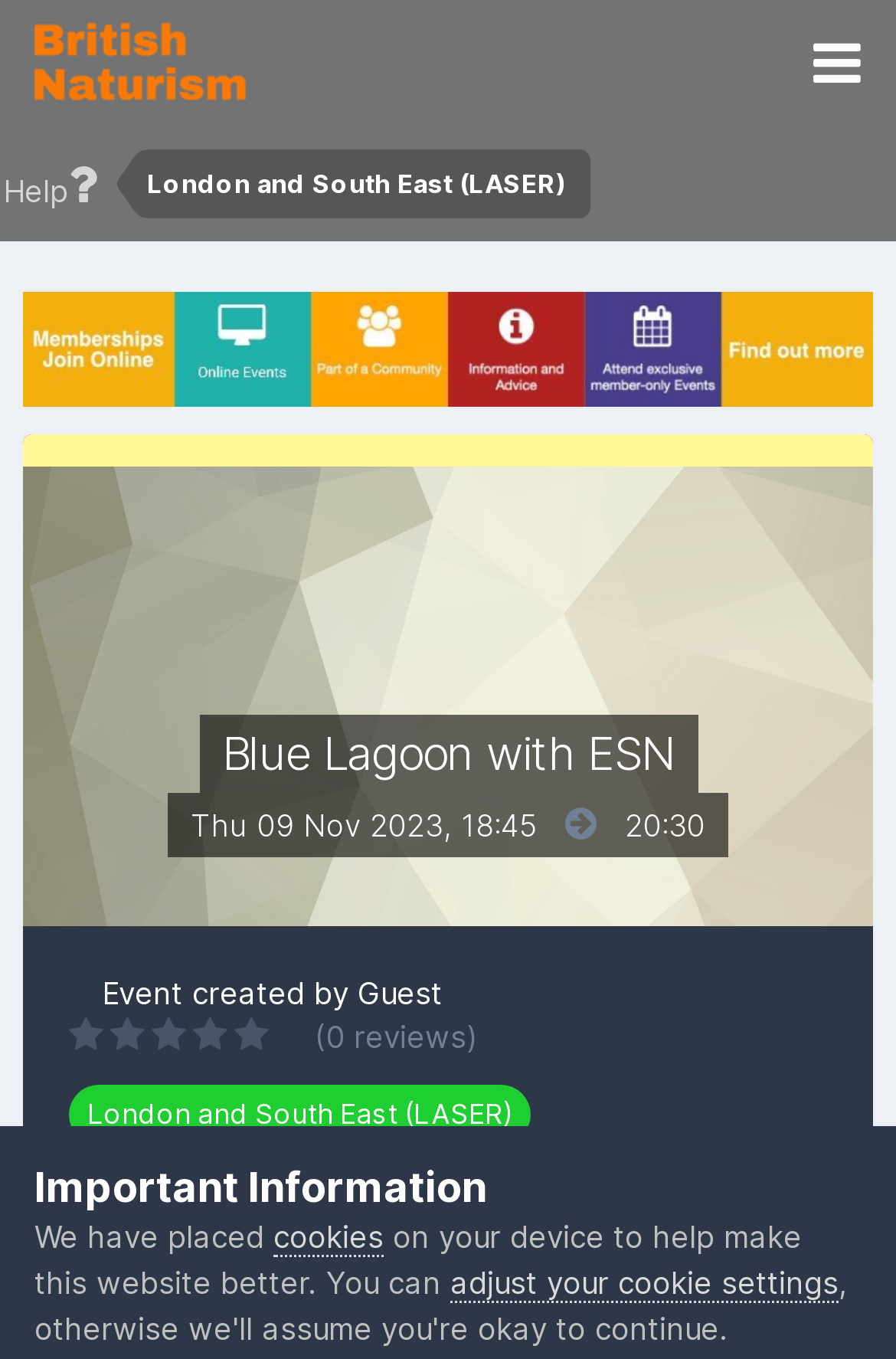What is the location of the event?
Using the image as a reference, give an elaborate response to the question.

The webpage mentions 'Blue Lagoon with ESN' in the heading, and 'Eastbourne' is implied as the location since it is part of the Blue Lagoon Eastbourne. This information can be obtained by analyzing the heading and the context of the webpage.